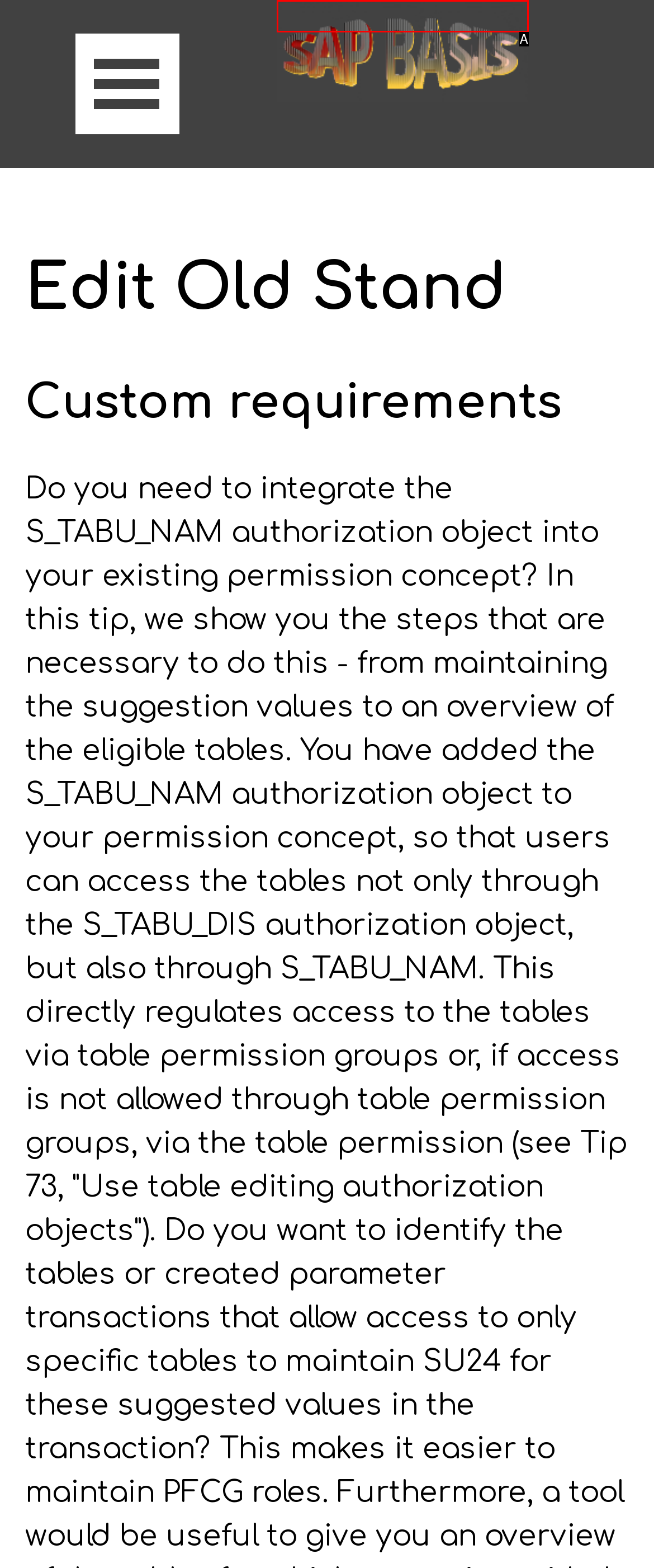Identify the HTML element that matches the description: alt="SAP Basis". Provide the letter of the correct option from the choices.

A